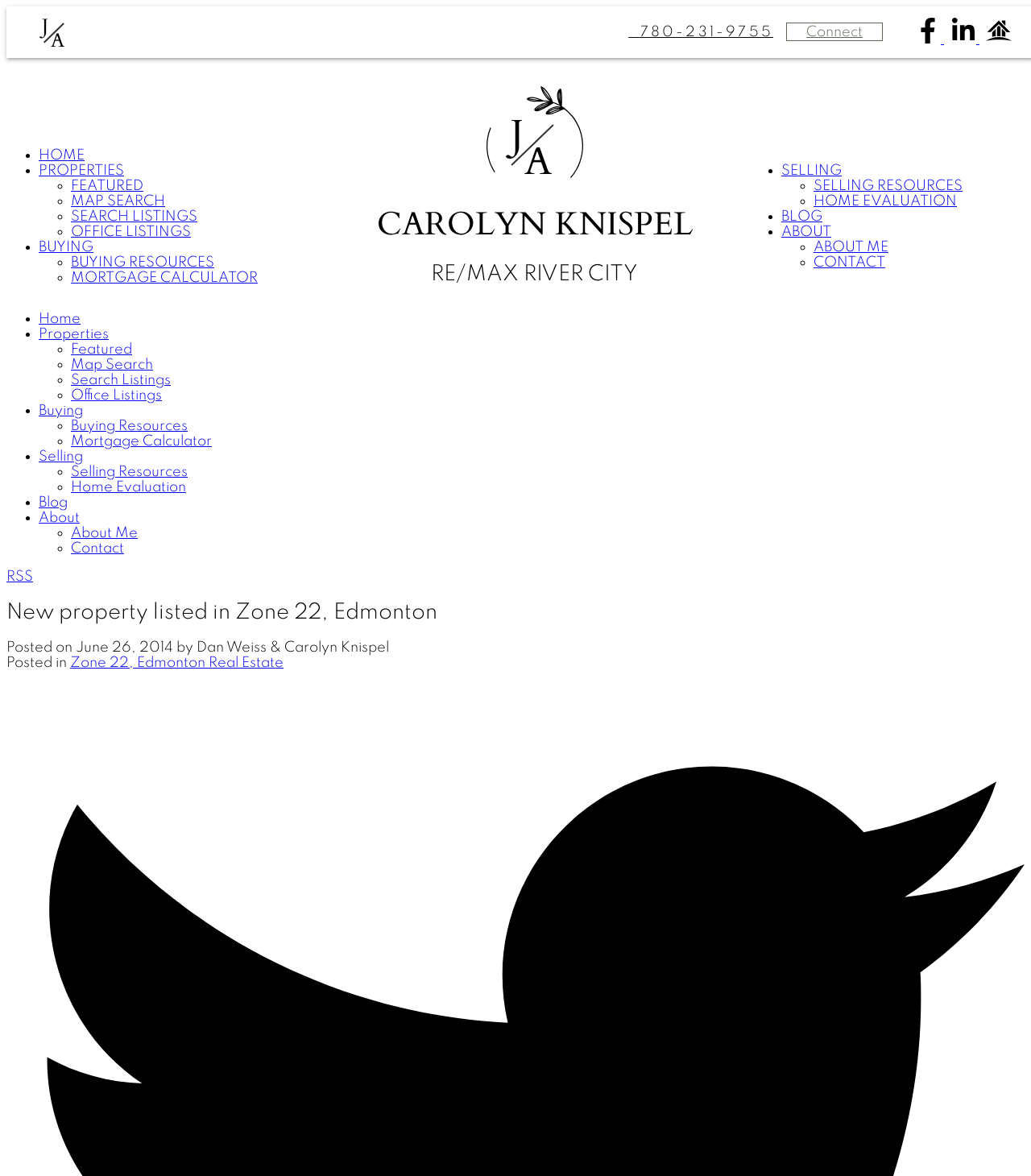Please identify the bounding box coordinates of the clickable area that will fulfill the following instruction: "Click the J A link". The coordinates should be in the format of four float numbers between 0 and 1, i.e., [left, top, right, bottom].

[0.031, 0.005, 0.075, 0.049]